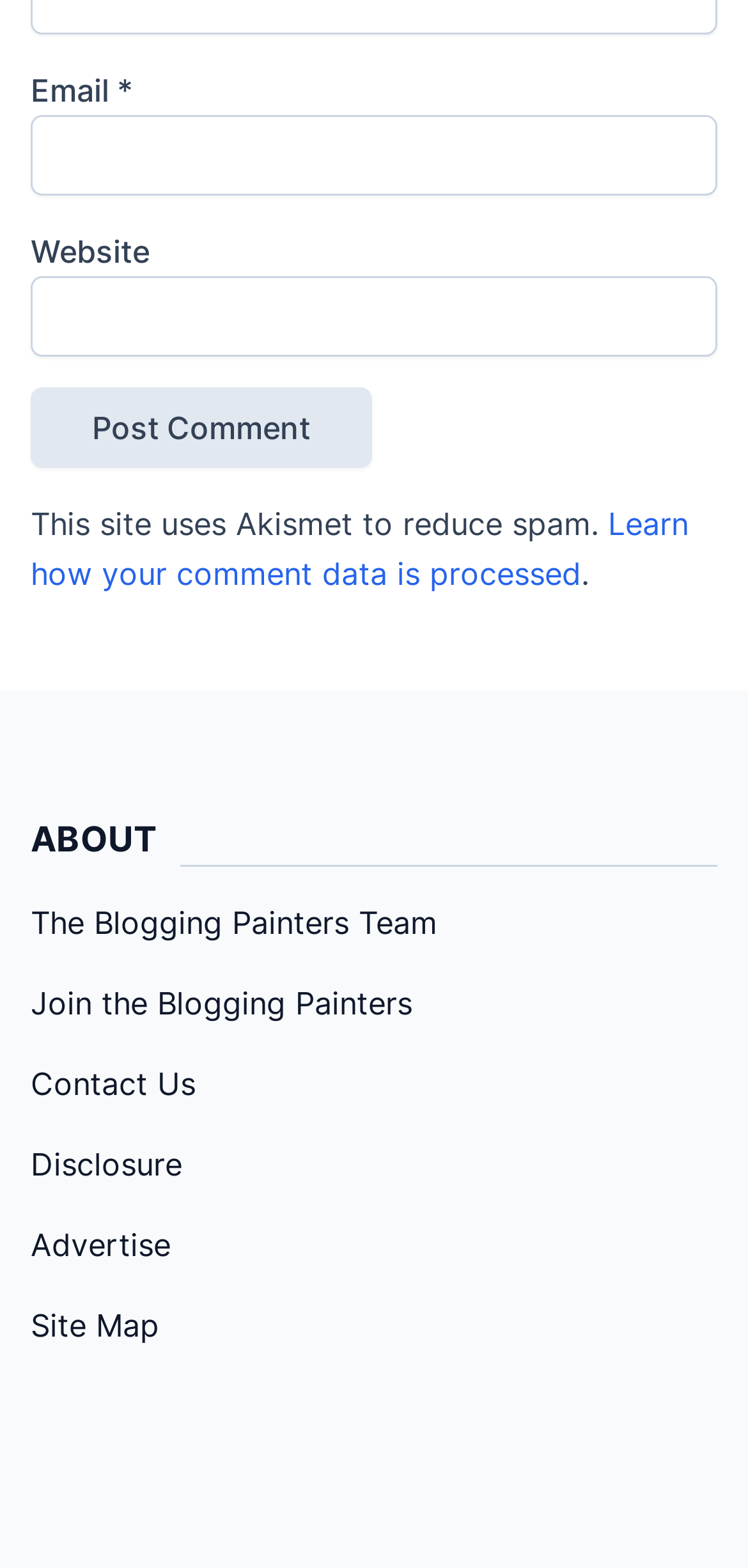Identify the bounding box coordinates of the region that needs to be clicked to carry out this instruction: "Input website URL". Provide these coordinates as four float numbers ranging from 0 to 1, i.e., [left, top, right, bottom].

[0.041, 0.176, 0.959, 0.227]